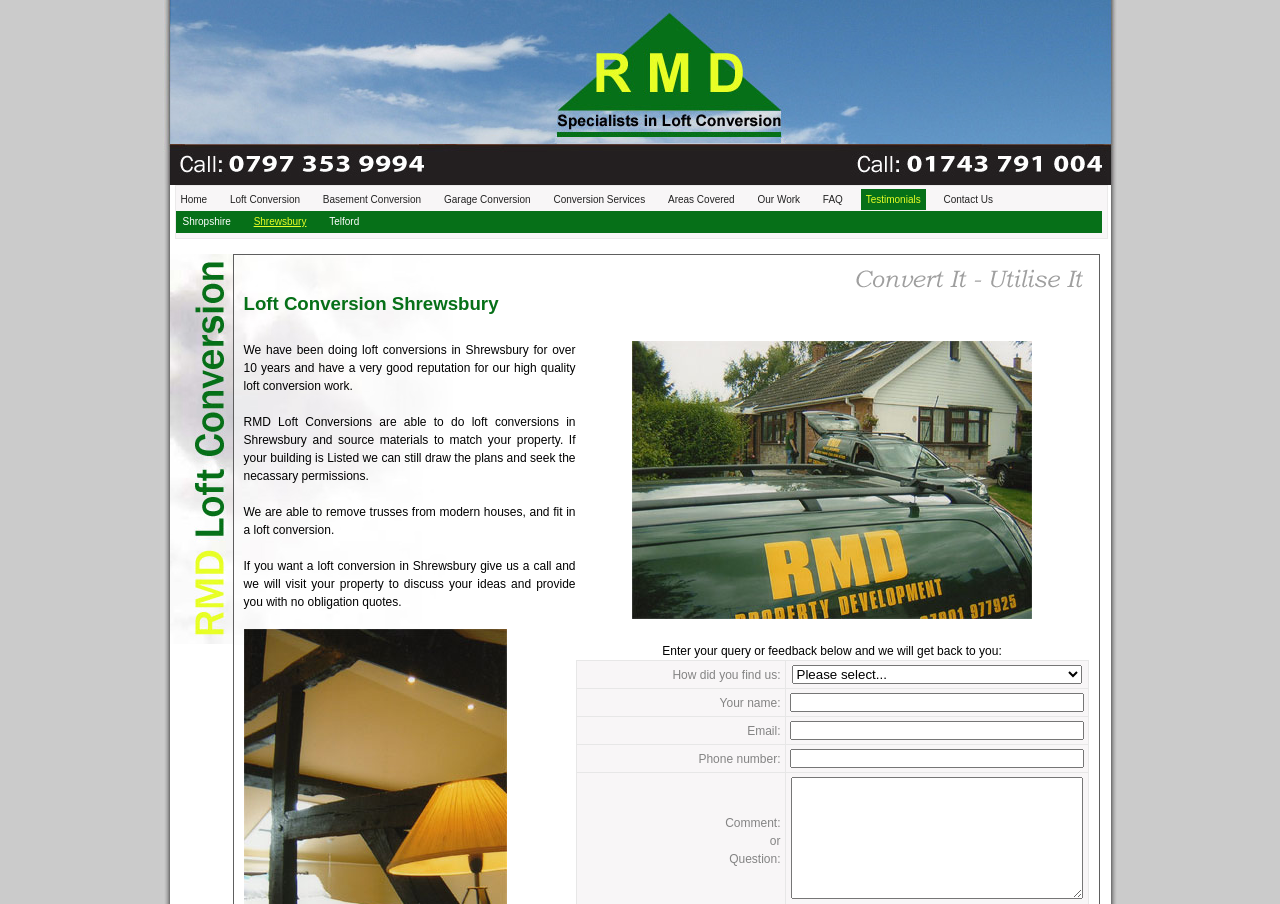Find and indicate the bounding box coordinates of the region you should select to follow the given instruction: "Click Loft Conversion".

[0.176, 0.209, 0.238, 0.232]